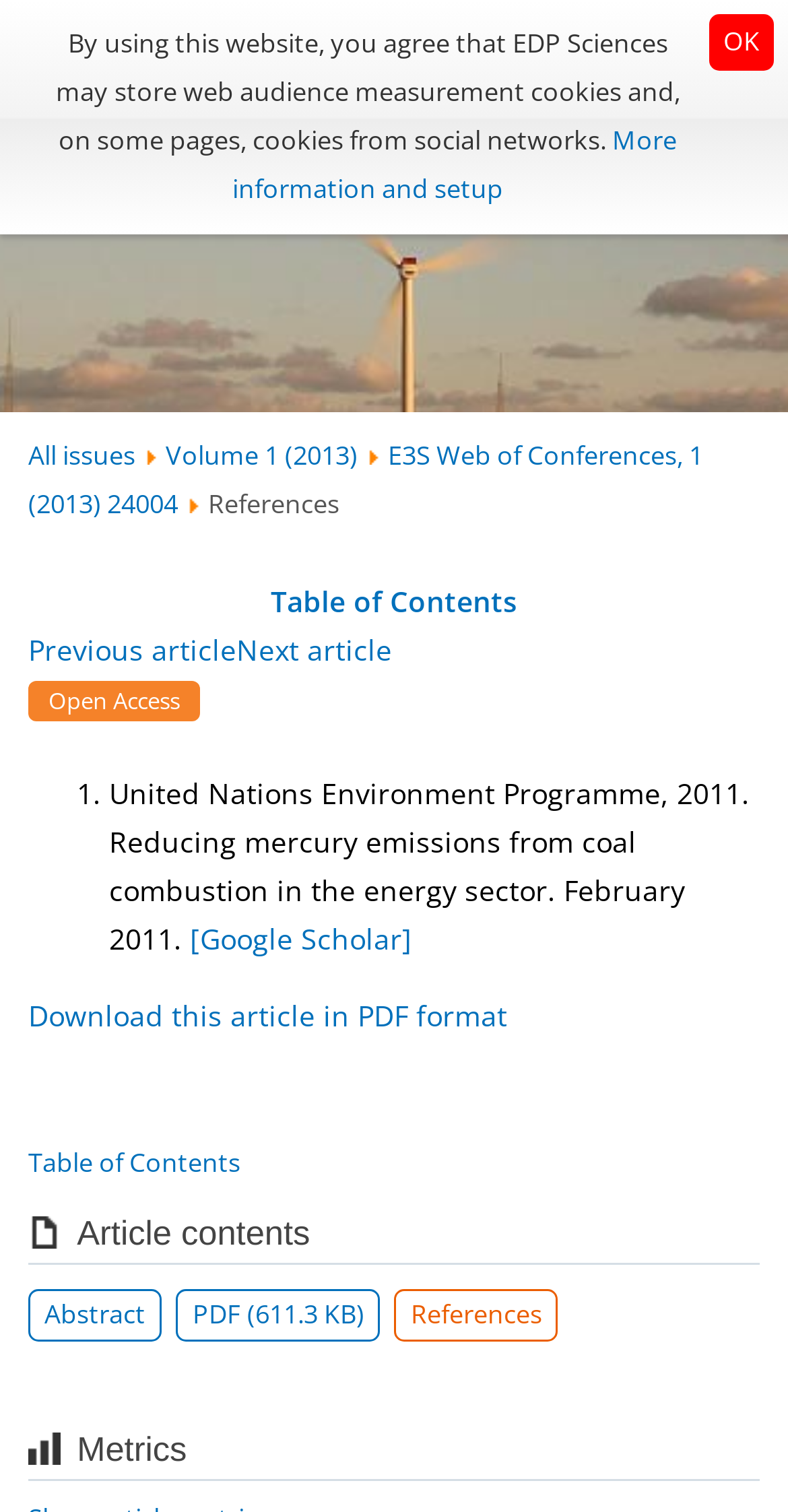Predict the bounding box coordinates of the area that should be clicked to accomplish the following instruction: "Search for articles". The bounding box coordinates should consist of four float numbers between 0 and 1, i.e., [left, top, right, bottom].

[0.742, 0.078, 0.784, 0.117]